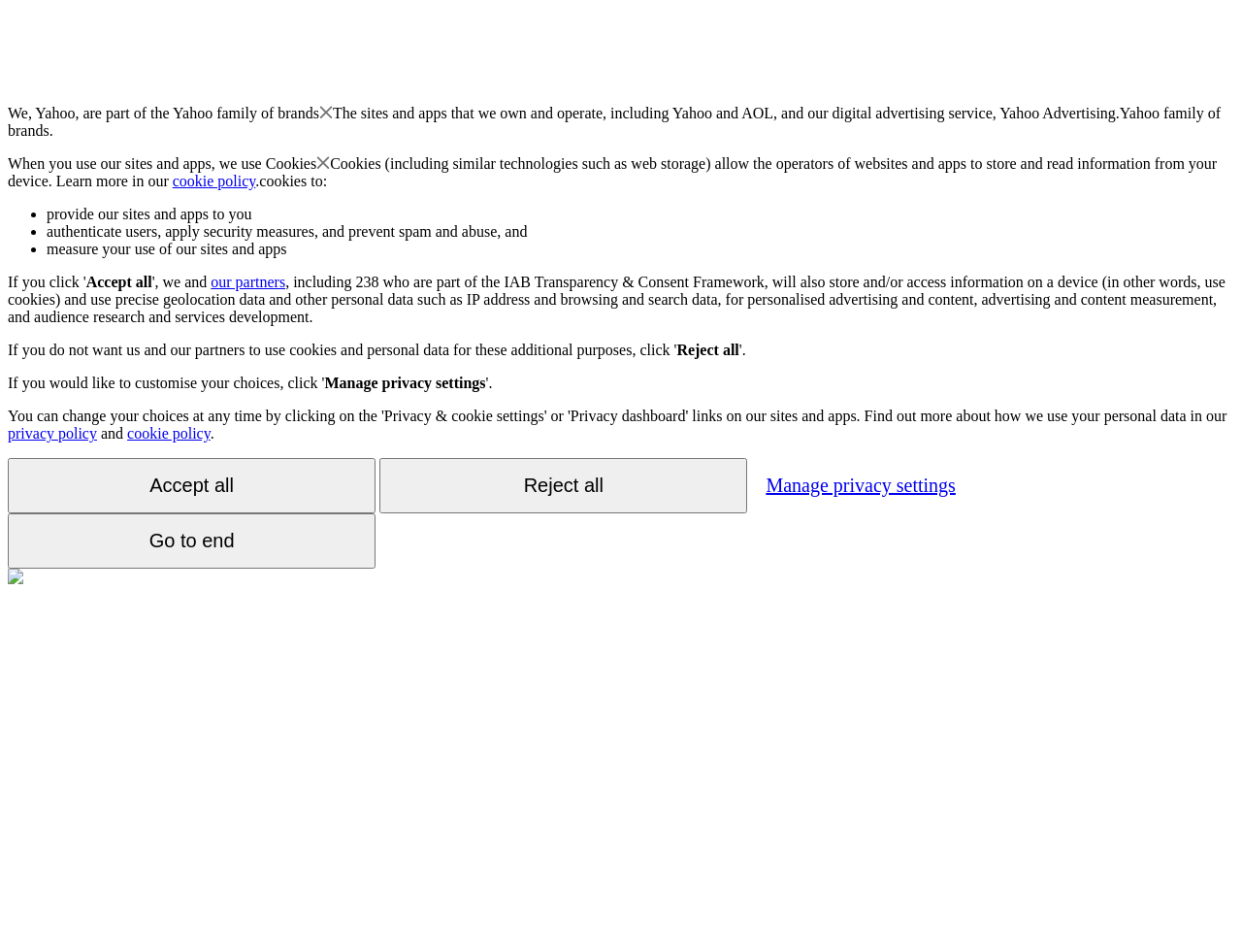Pinpoint the bounding box coordinates of the element you need to click to execute the following instruction: "Click the 'Accept all' button". The bounding box should be represented by four float numbers between 0 and 1, in the format [left, top, right, bottom].

[0.069, 0.287, 0.122, 0.305]